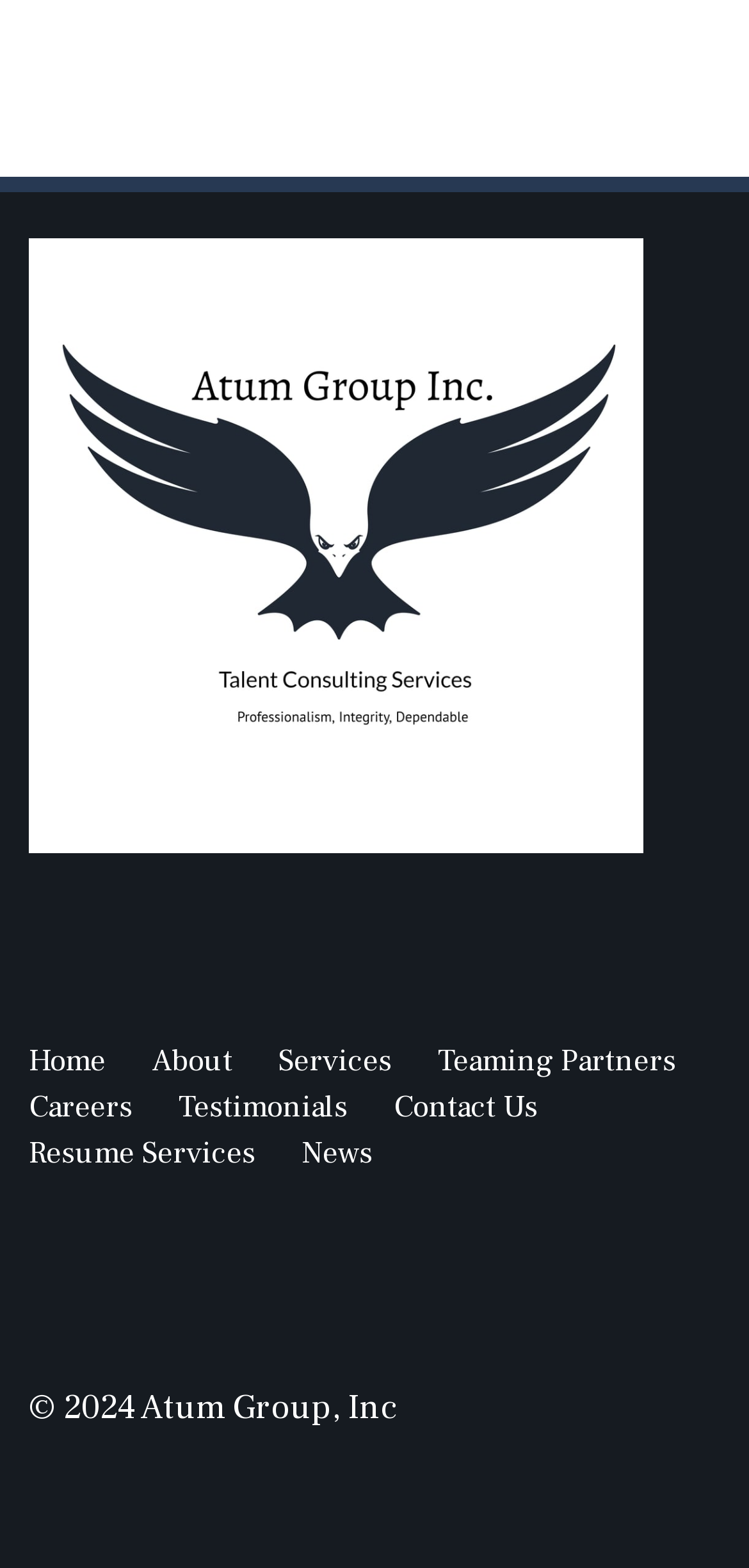Please identify the bounding box coordinates of the region to click in order to complete the given instruction: "View 'About' page". The coordinates should be four float numbers between 0 and 1, i.e., [left, top, right, bottom].

[0.203, 0.664, 0.31, 0.689]